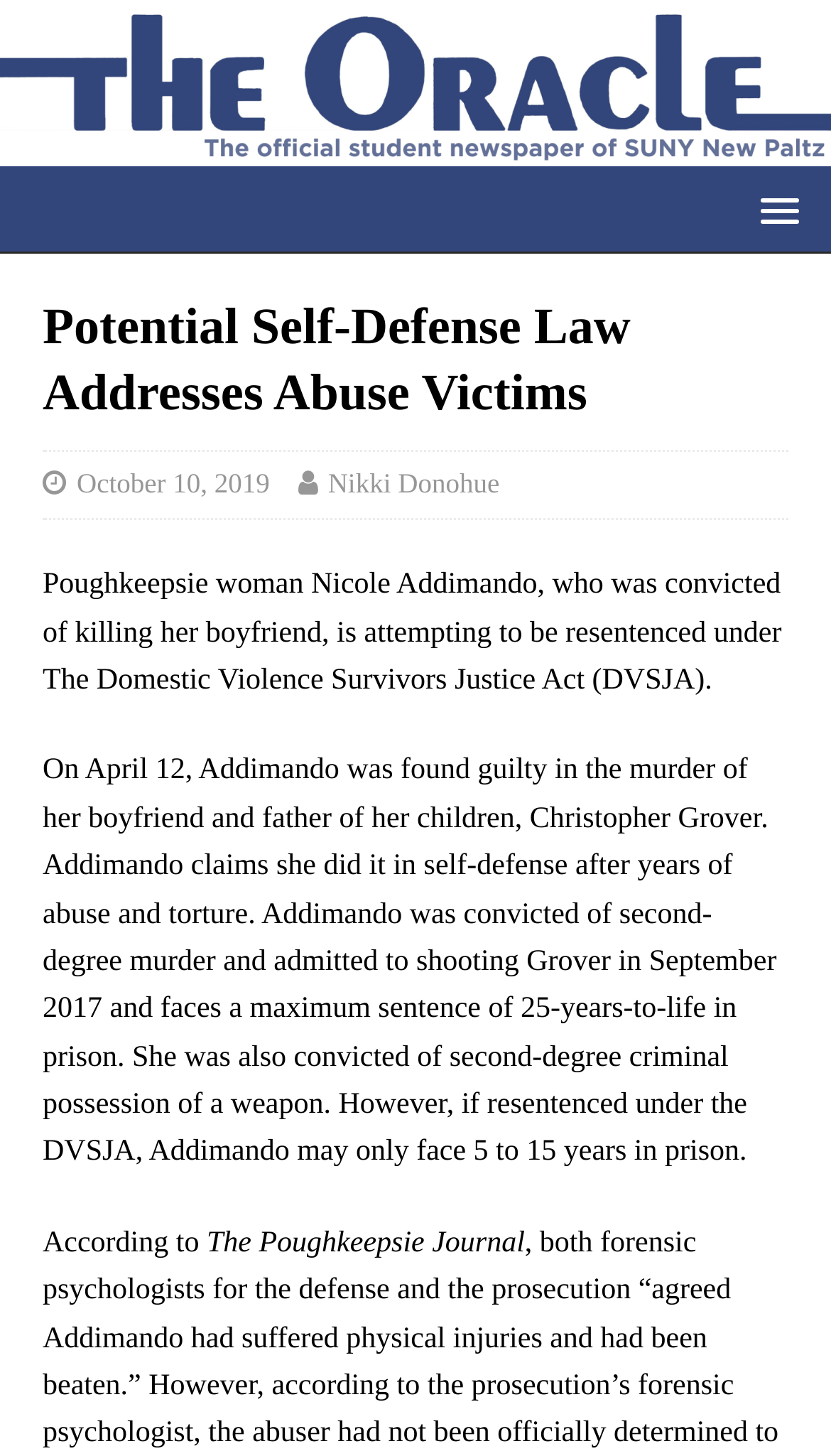Given the element description title="The New Paltz Oracle", identify the bounding box coordinates for the UI element on the webpage screenshot. The format should be (top-left x, top-left y, bottom-right x, bottom-right y), with values between 0 and 1.

[0.0, 0.083, 1.0, 0.111]